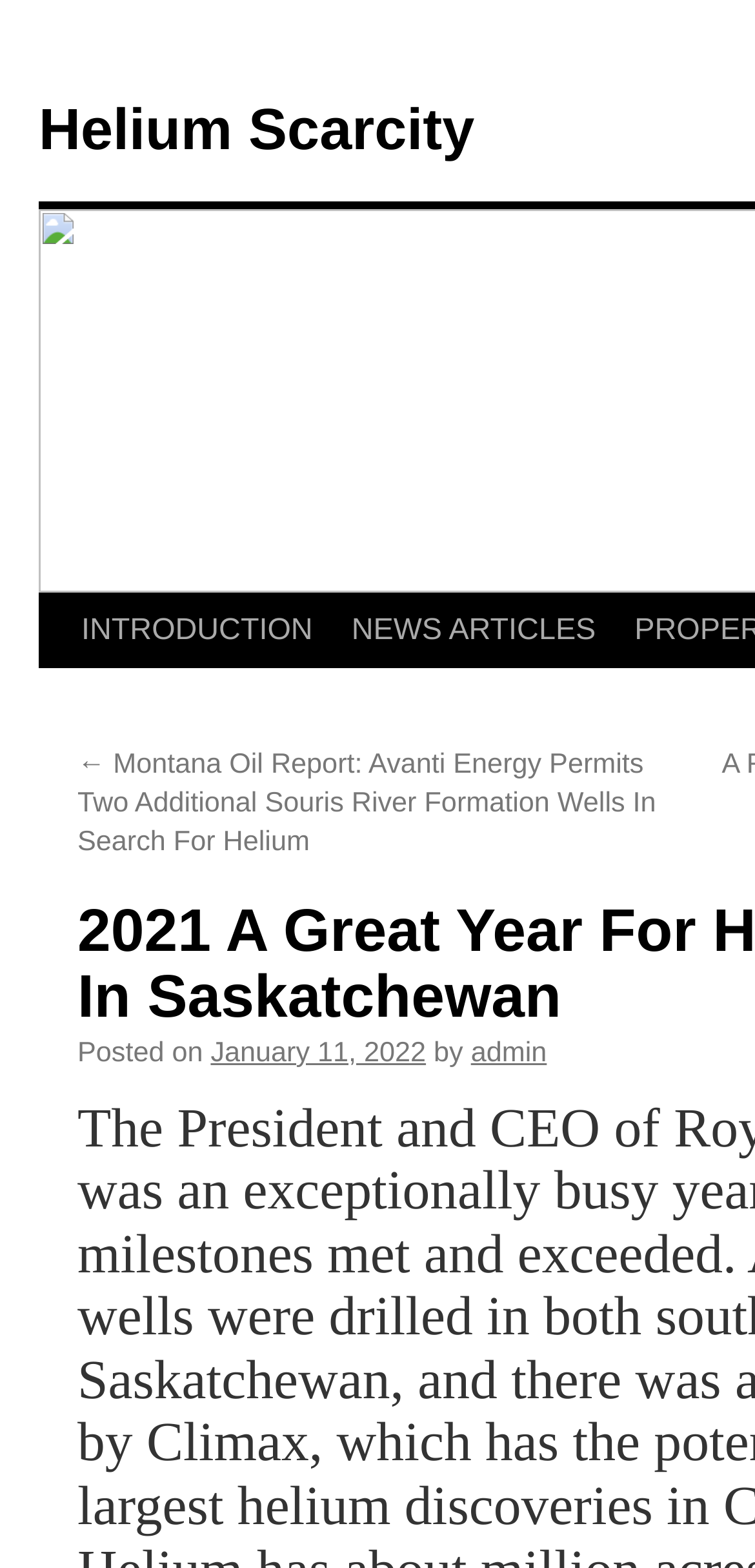Please find the bounding box for the UI component described as follows: "January 11, 2022".

[0.279, 0.709, 0.564, 0.729]